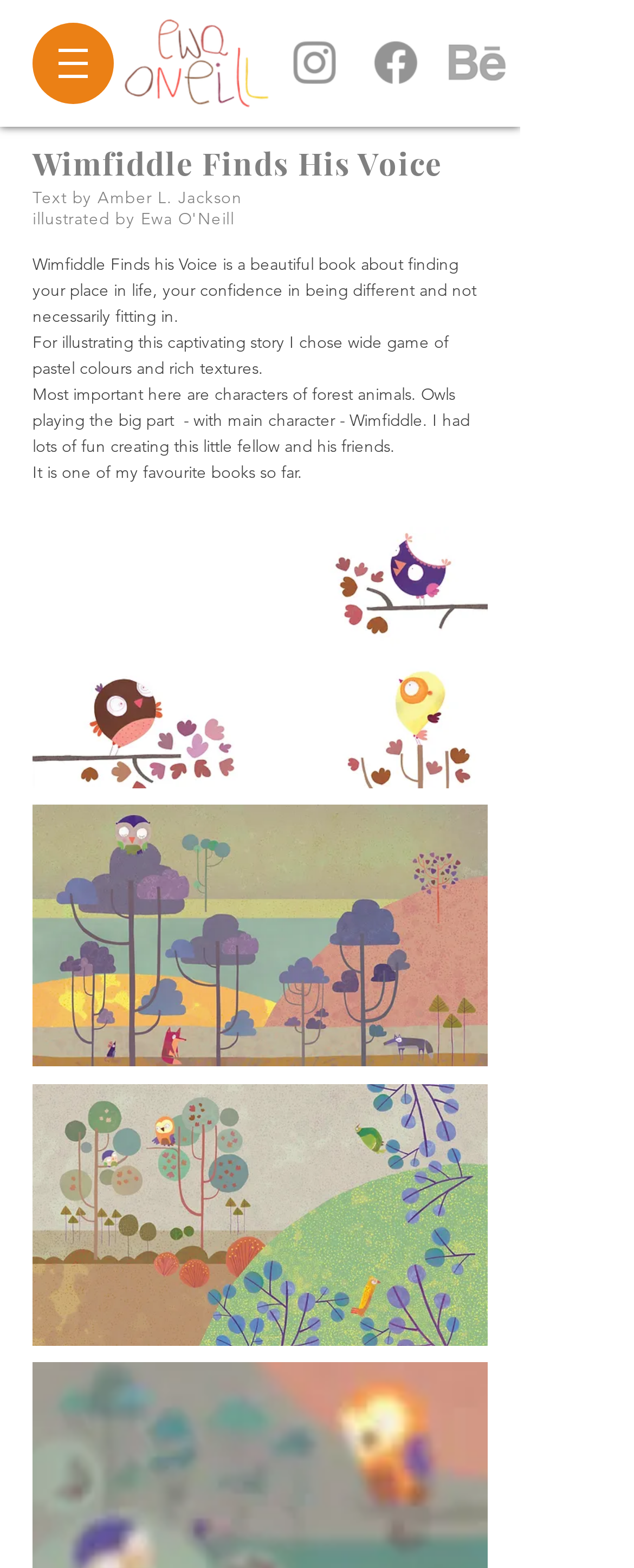Identify the bounding box of the UI component described as: "aria-label="Instagram"".

[0.451, 0.022, 0.541, 0.058]